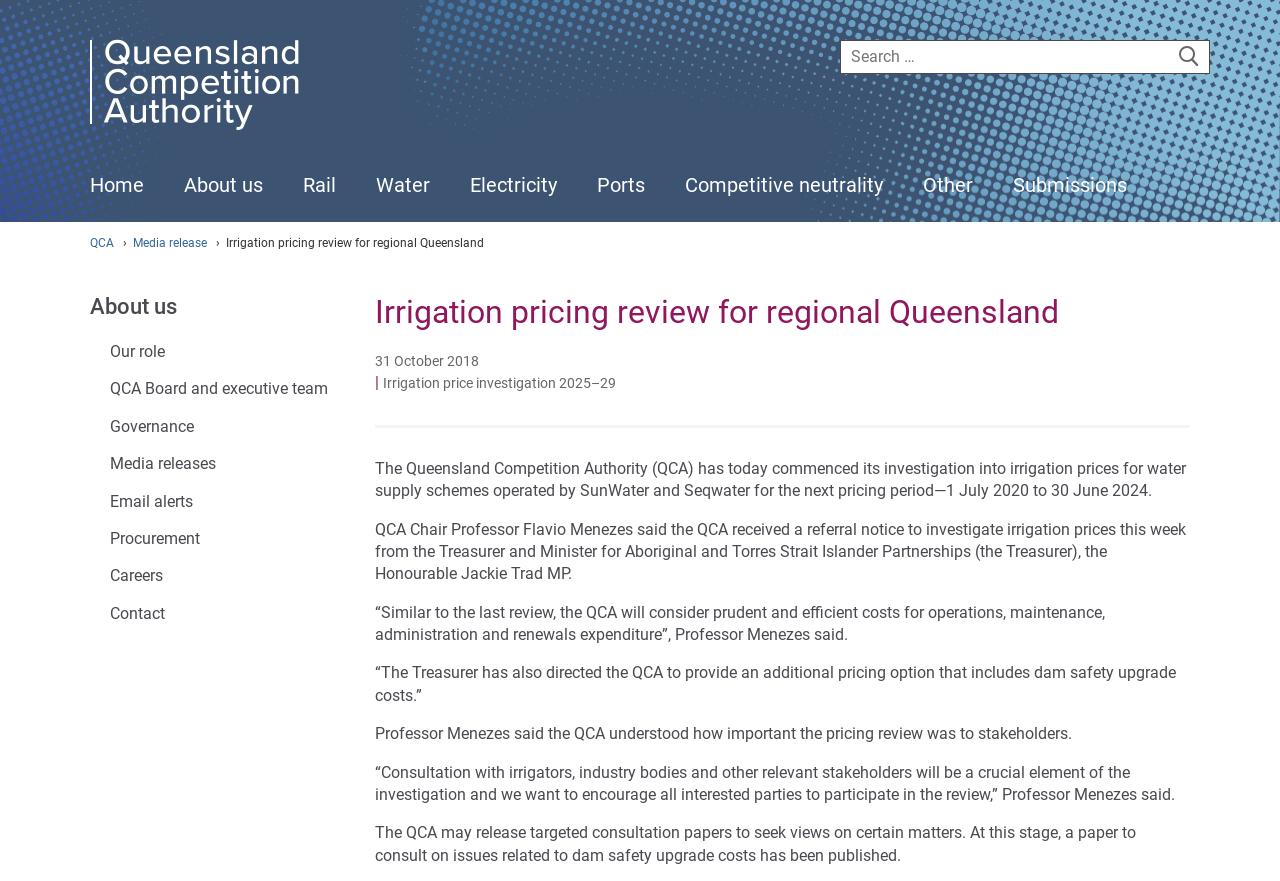Please find and provide the title of the webpage.

Irrigation pricing review for regional Queensland